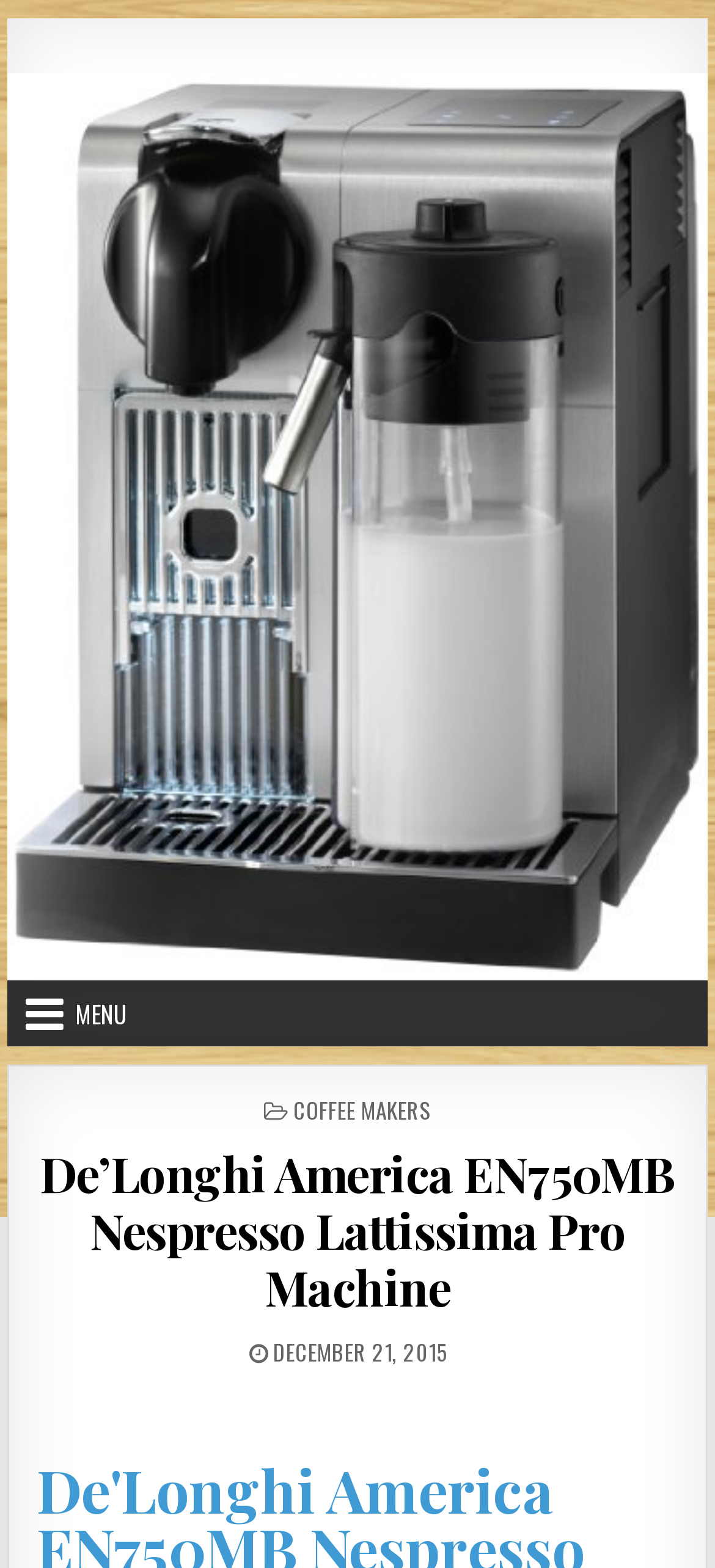Determine the bounding box coordinates for the HTML element described here: "Coffee Makers".

[0.41, 0.698, 0.605, 0.718]